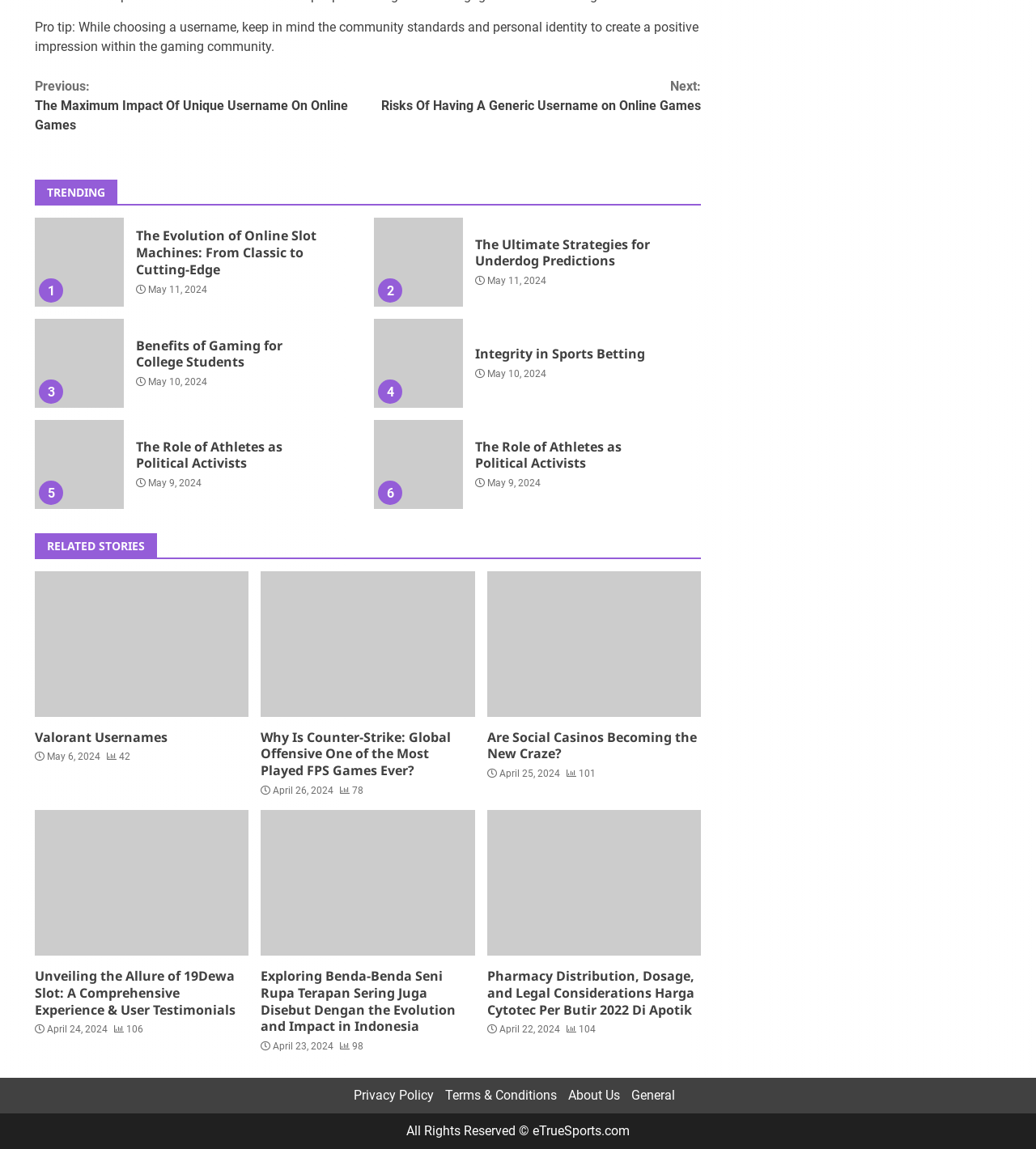Locate the bounding box coordinates of the area you need to click to fulfill this instruction: 'View the 'RELATED STORIES''. The coordinates must be in the form of four float numbers ranging from 0 to 1: [left, top, right, bottom].

[0.034, 0.464, 0.677, 0.486]